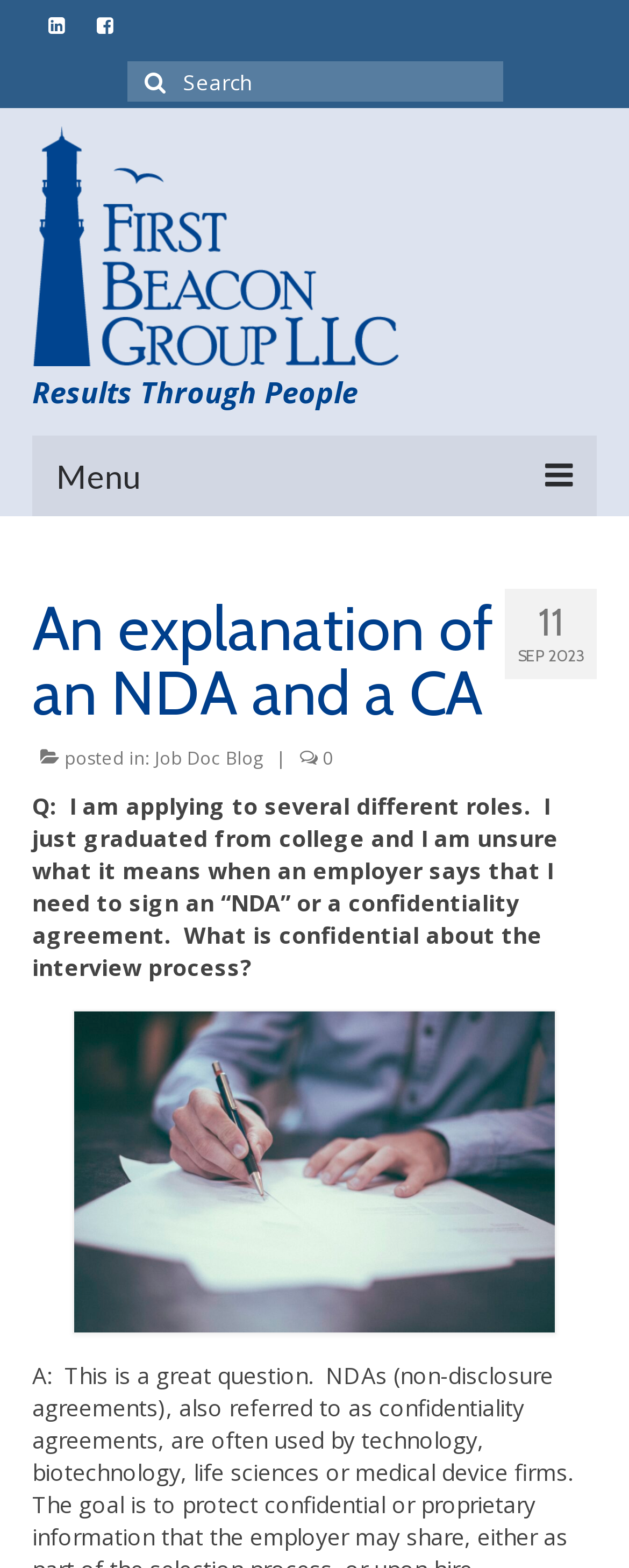What is the company name?
Using the image provided, answer with just one word or phrase.

First Beacon Group LLC